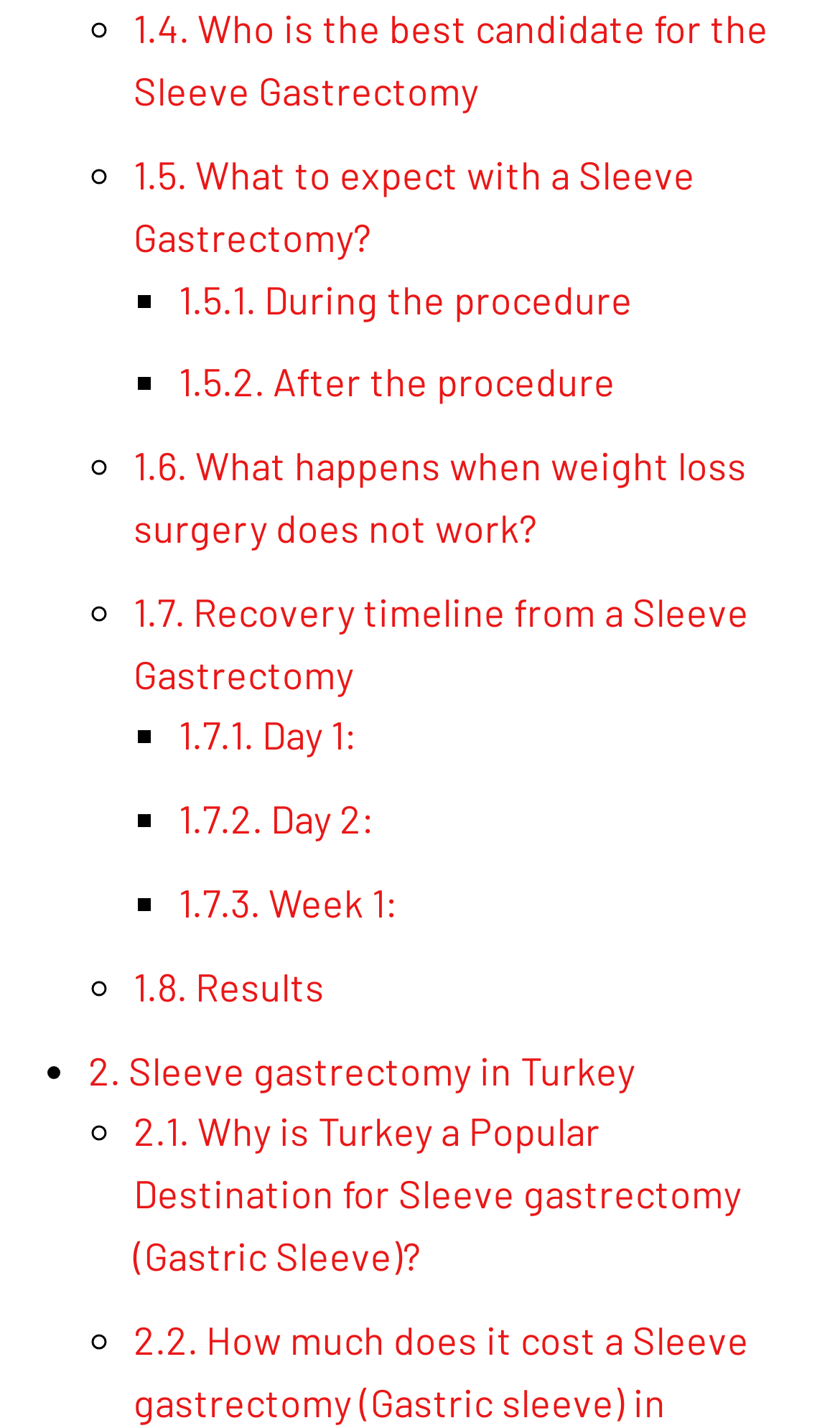Determine the bounding box coordinates of the clickable area required to perform the following instruction: "View 'What to expect with a Sleeve Gastrectomy?'". The coordinates should be represented as four float numbers between 0 and 1: [left, top, right, bottom].

[0.159, 0.106, 0.827, 0.182]